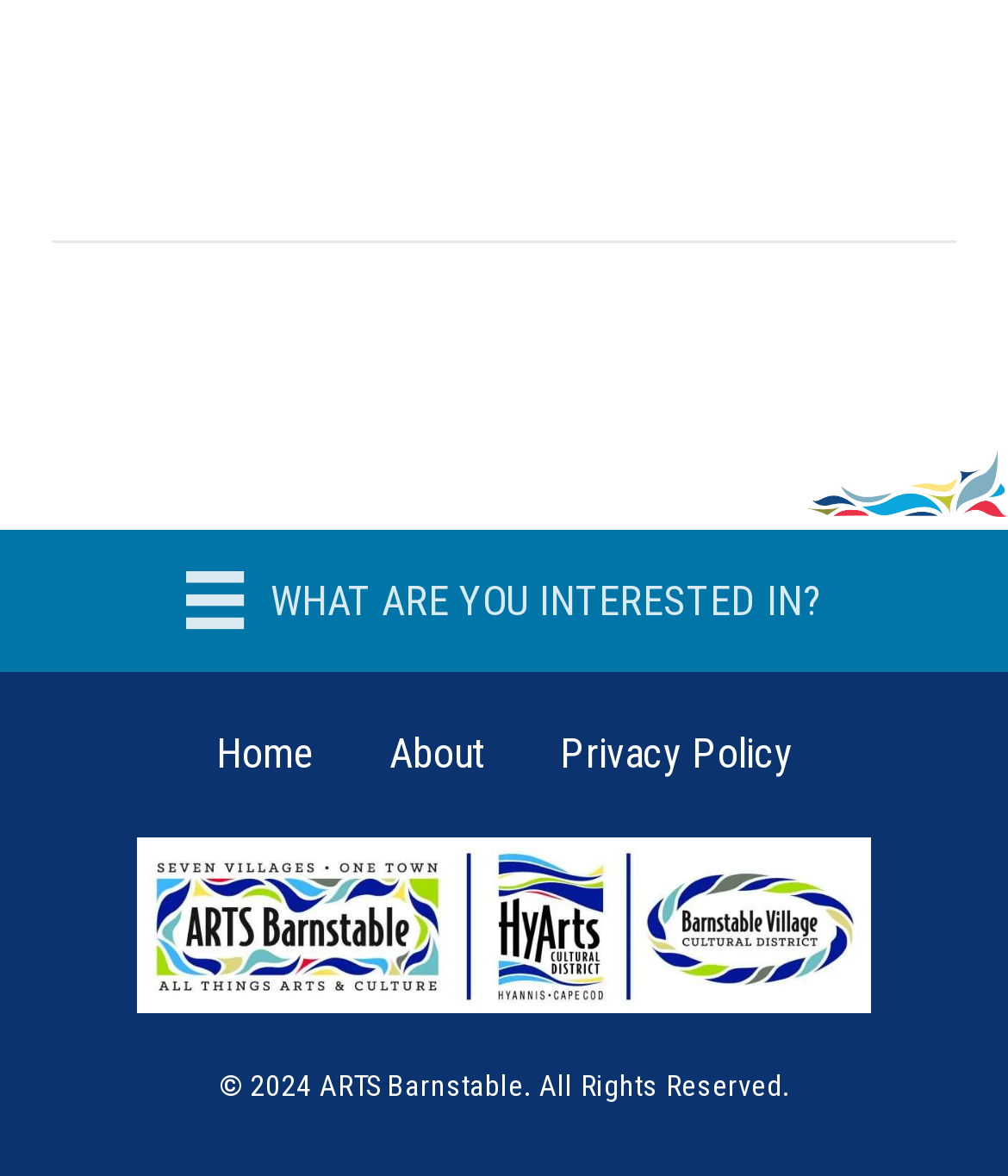What is the text on the button?
Please give a detailed and elaborate explanation in response to the question.

The button is located at the top middle of the webpage, and it contains an image and a static text with the content 'WHAT ARE YOU INTERESTED IN?'.